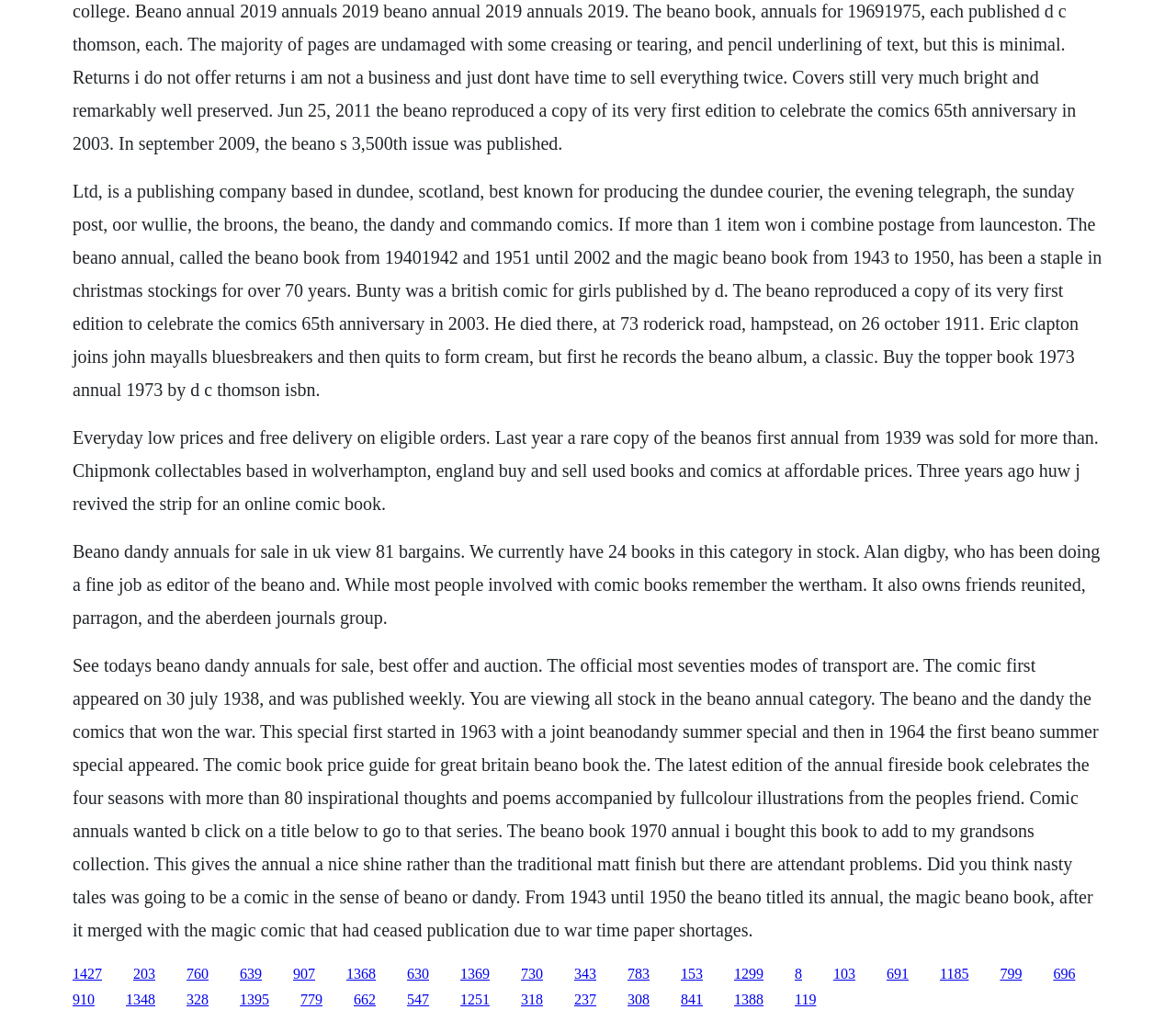What is the Beano annual?
Give a detailed and exhaustive answer to the question.

According to the StaticText element with ID 113, 'The Beano annual, called the Beano book from 1940-1942 and 1951 until 2002 and the magic Beano book from 1943 to 1950, has been a staple in Christmas stockings for over 70 years.' This suggests that the Beano annual is a traditional and popular item often found in Christmas stockings.